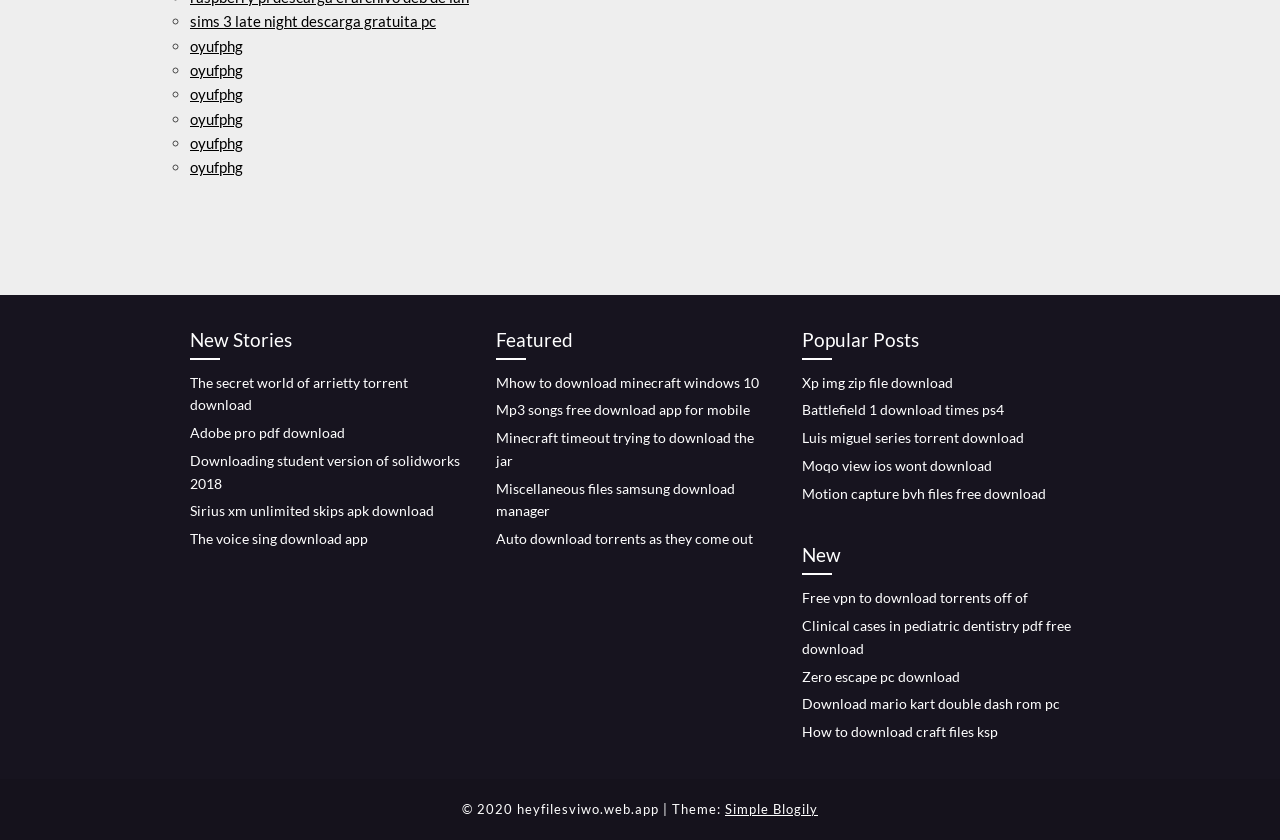What is the theme of this website?
Relying on the image, give a concise answer in one word or a brief phrase.

Simple Blogily